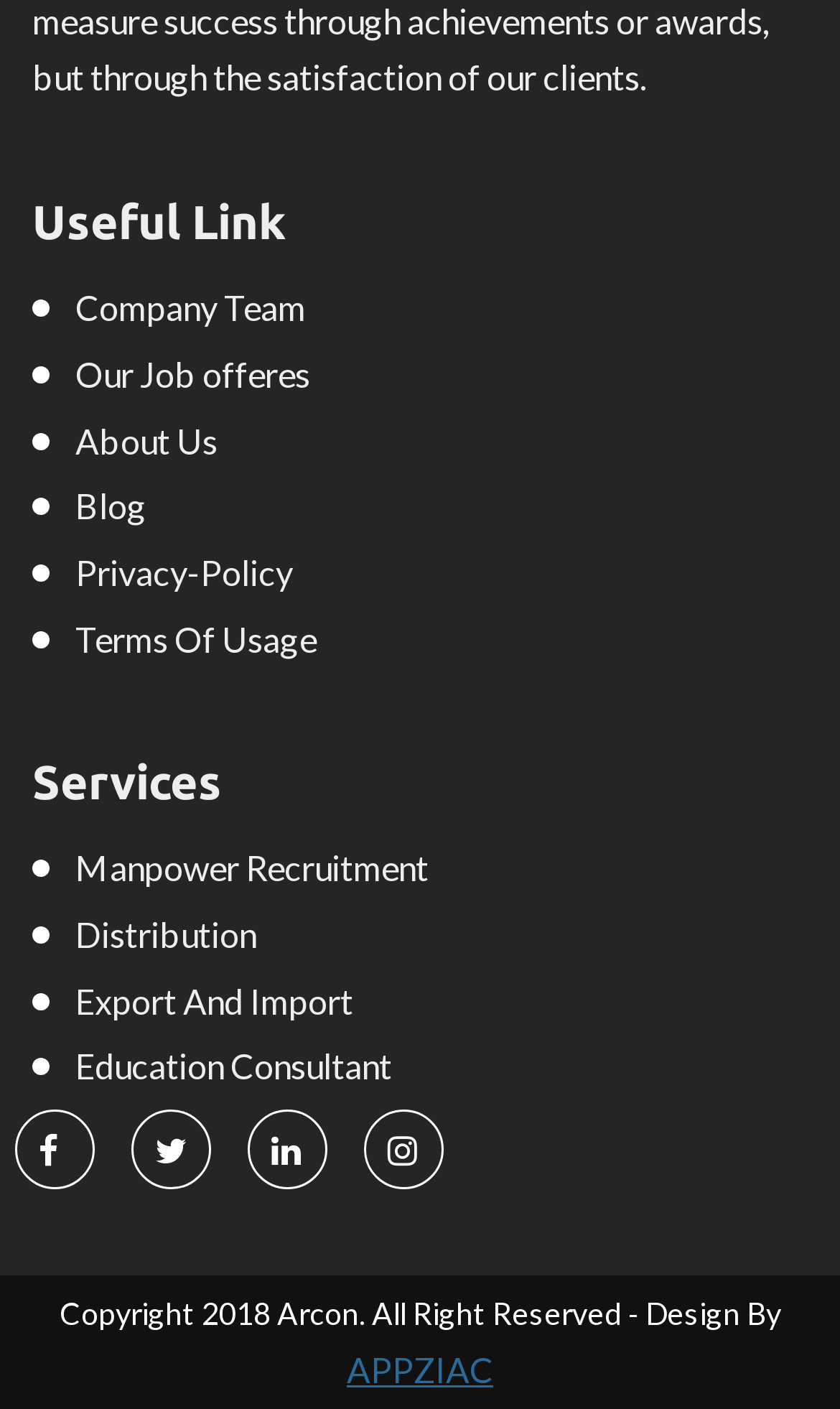What is the first link under 'Useful Link'?
Your answer should be a single word or phrase derived from the screenshot.

Company Team